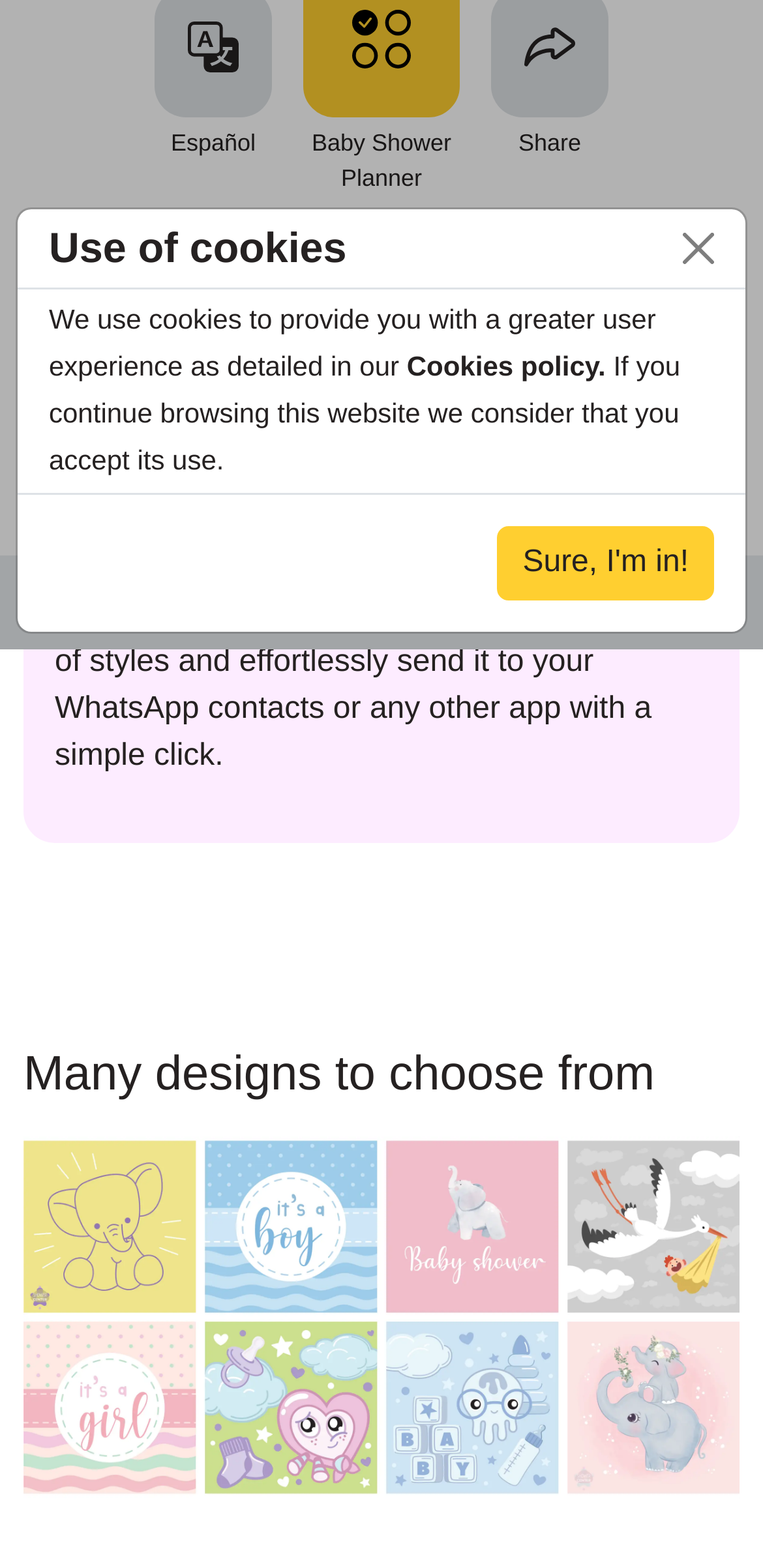Locate and provide the bounding box coordinates for the HTML element that matches this description: "Baby Shower Card Maker".

[0.072, 0.322, 0.909, 0.373]